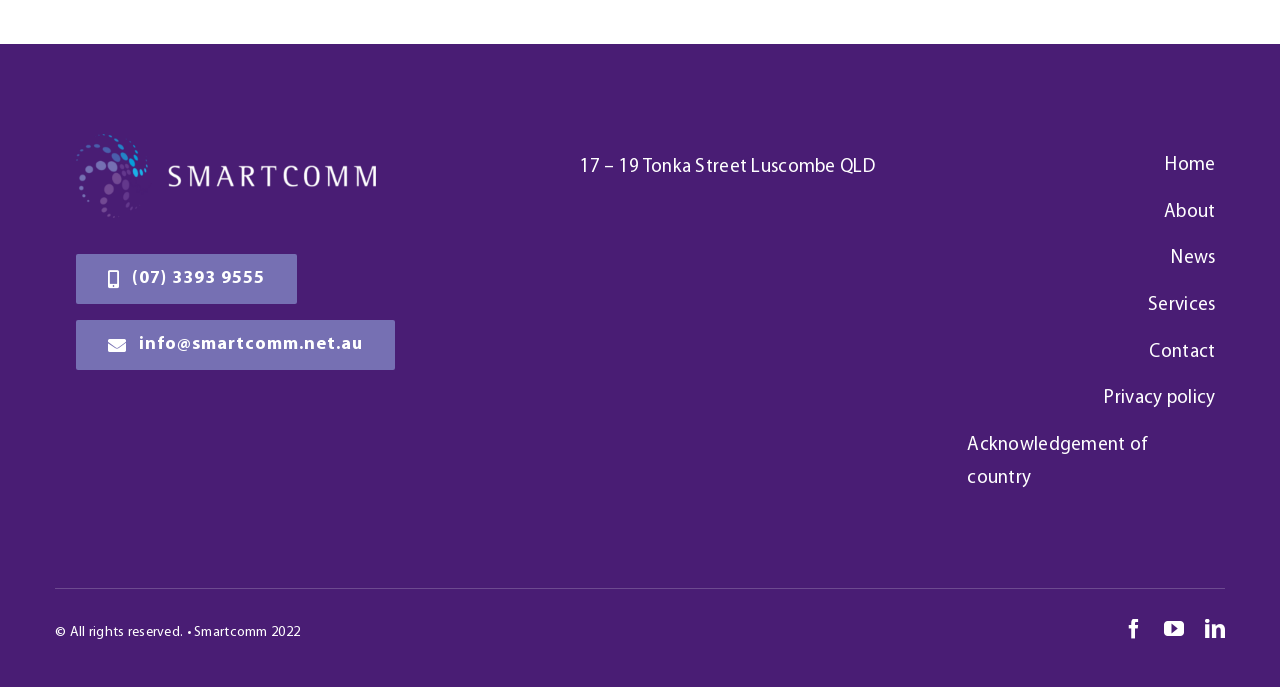Please provide a one-word or phrase answer to the question: 
What is the company's phone number?

(07) 3393 9555